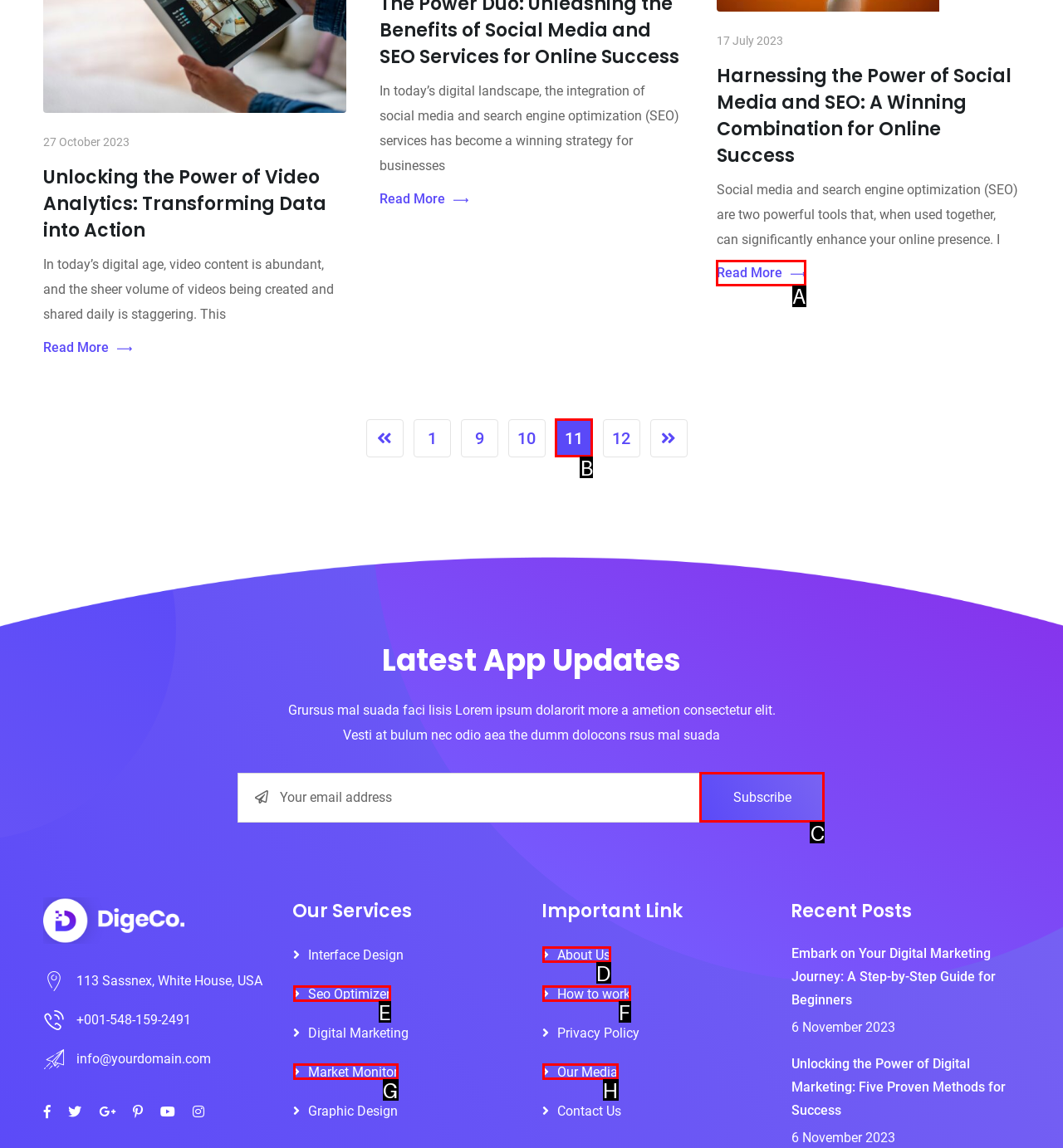Identify the correct UI element to click on to achieve the following task: Click the 'Pest' button Respond with the corresponding letter from the given choices.

None